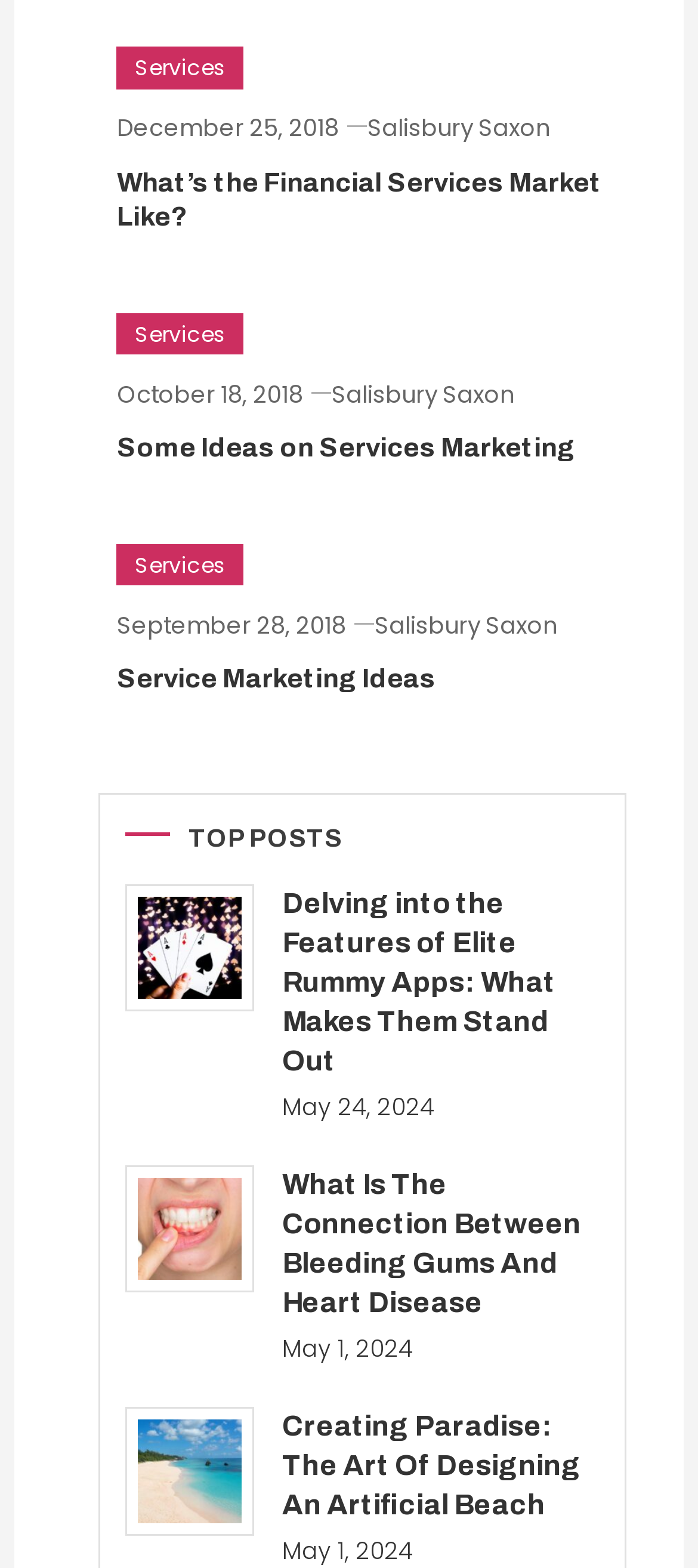Kindly respond to the following question with a single word or a brief phrase: 
Are there any images on the webpage?

Yes